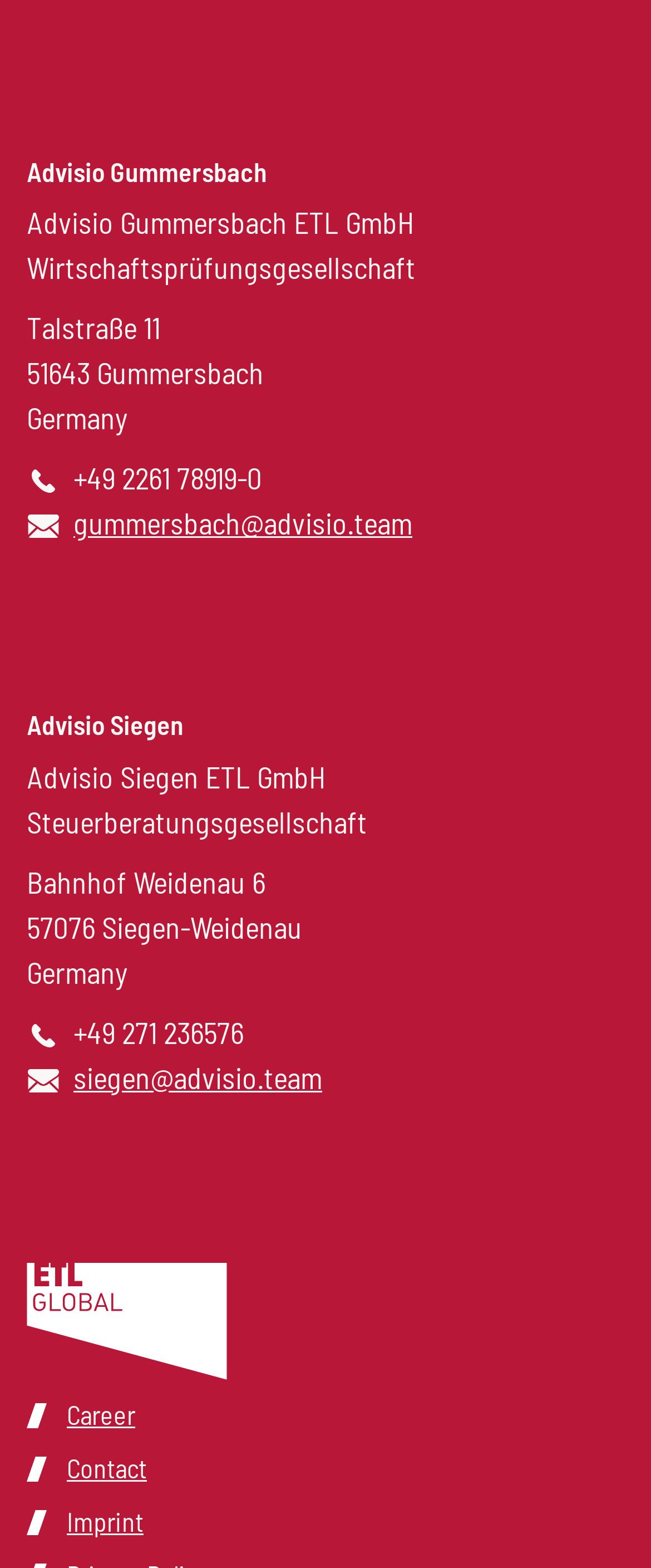Locate the bounding box coordinates of the clickable part needed for the task: "Click on the ETL Global Logo".

[0.041, 0.862, 0.349, 0.883]